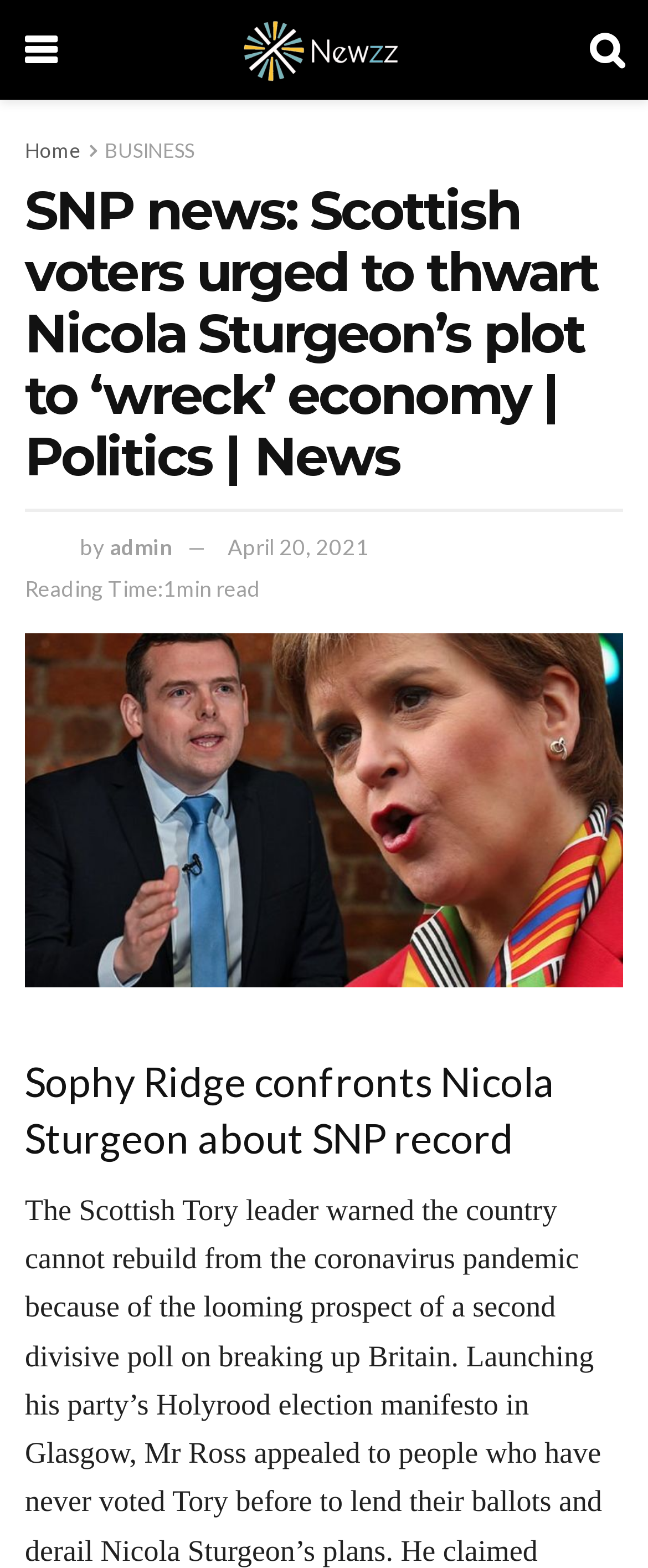What is the name of the website?
From the image, provide a succinct answer in one word or a short phrase.

Newzz